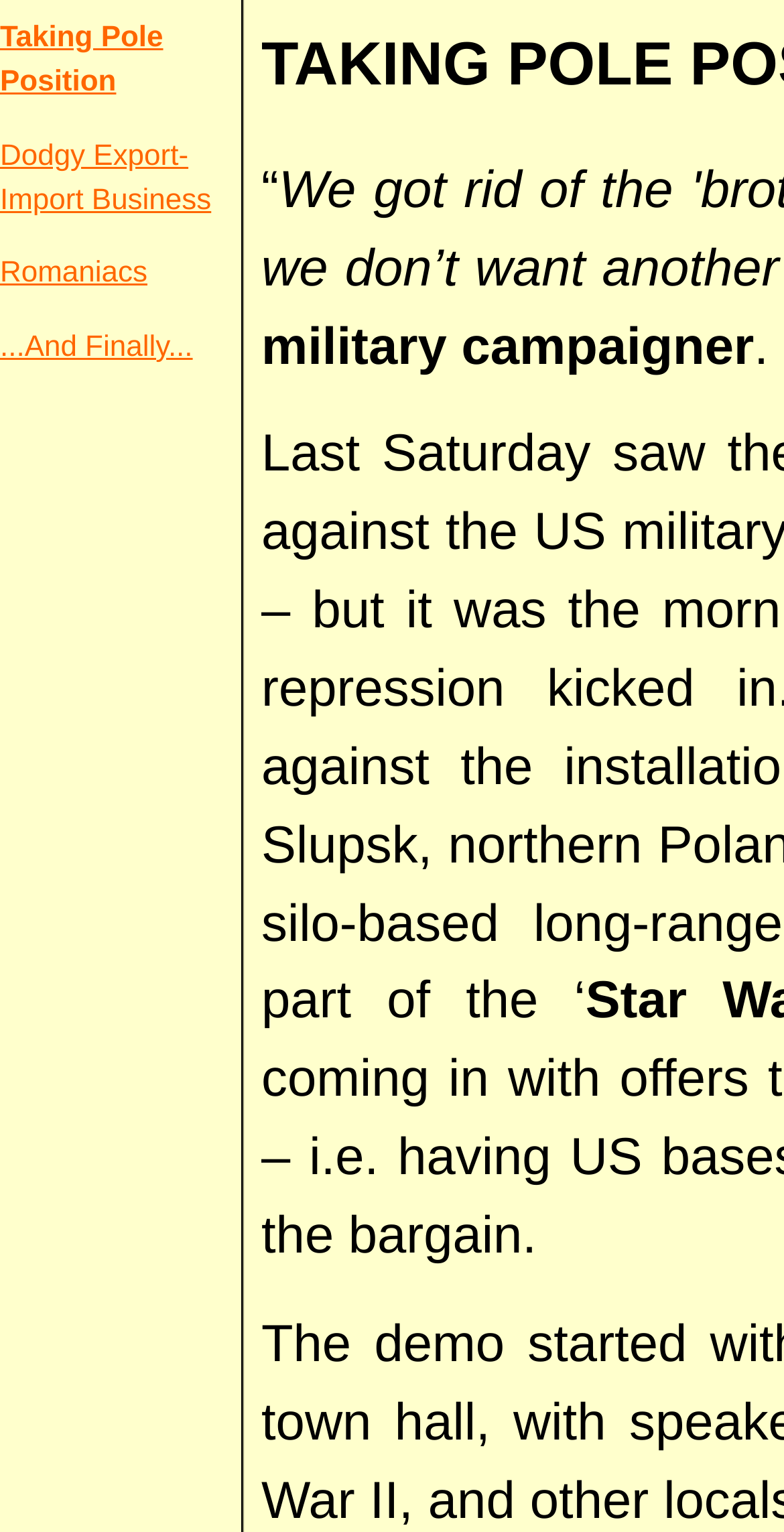Provide the bounding box coordinates in the format (top-left x, top-left y, bottom-right x, bottom-right y). All values are floating point numbers between 0 and 1. Determine the bounding box coordinate of the UI element described as: ...And Finally...

[0.0, 0.216, 0.246, 0.237]